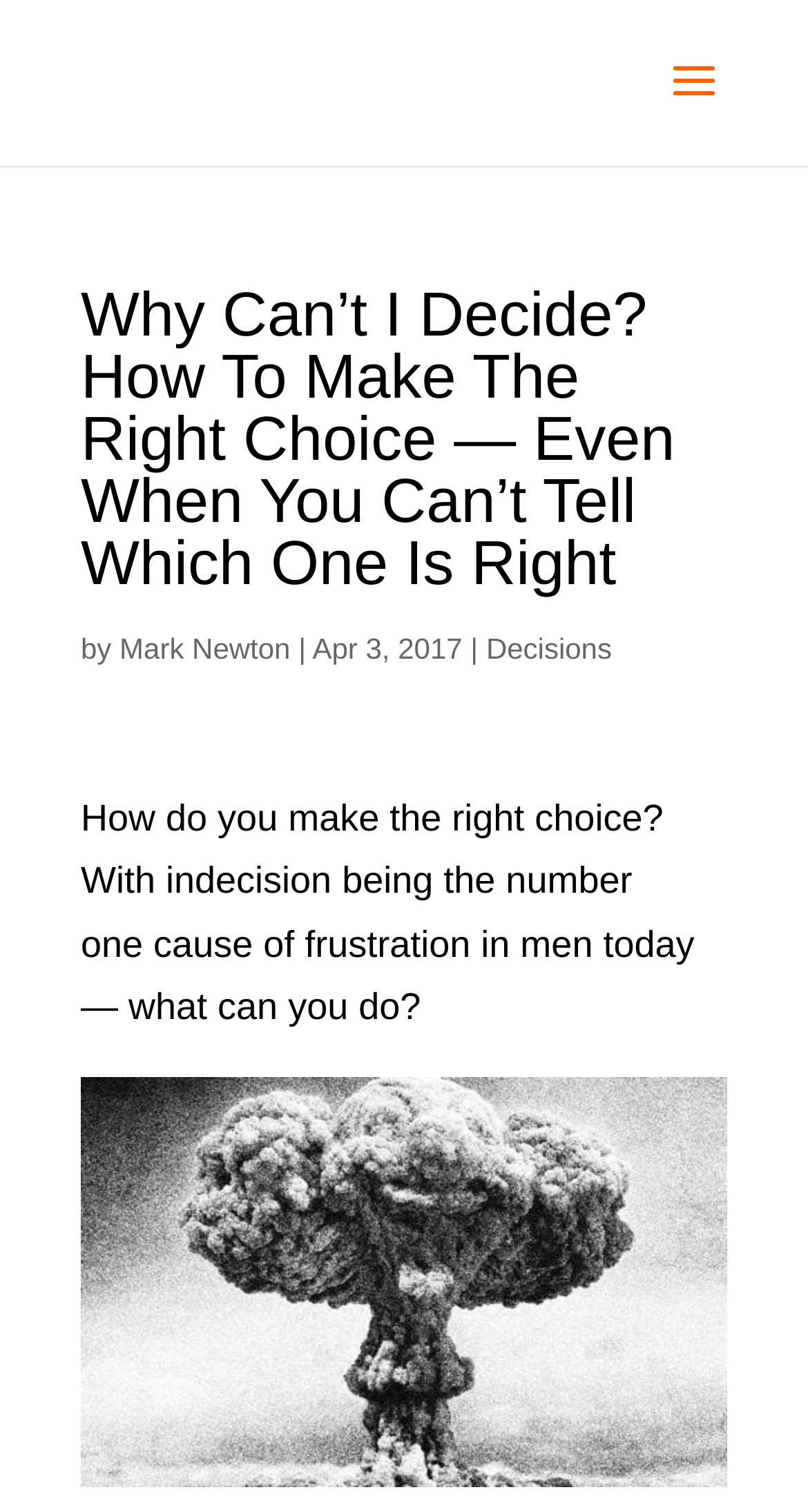Identify the bounding box for the UI element that is described as follows: "Mark Newton".

[0.148, 0.418, 0.359, 0.44]